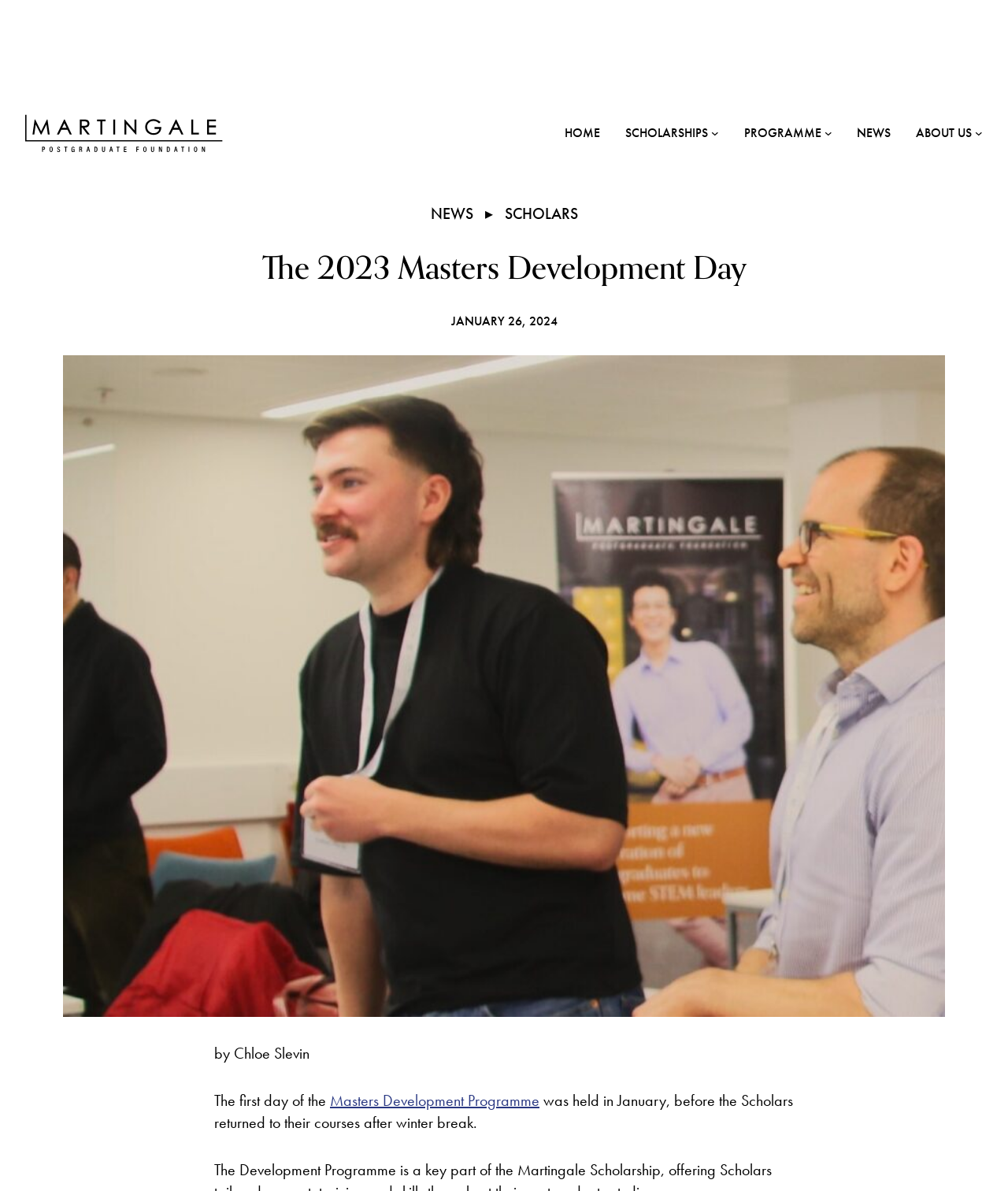What is the name of the foundation mentioned on the webpage?
Analyze the screenshot and provide a detailed answer to the question.

I found the name by looking at the link element and the image element on the webpage, both of which contain the text 'Martingale Foundation'.